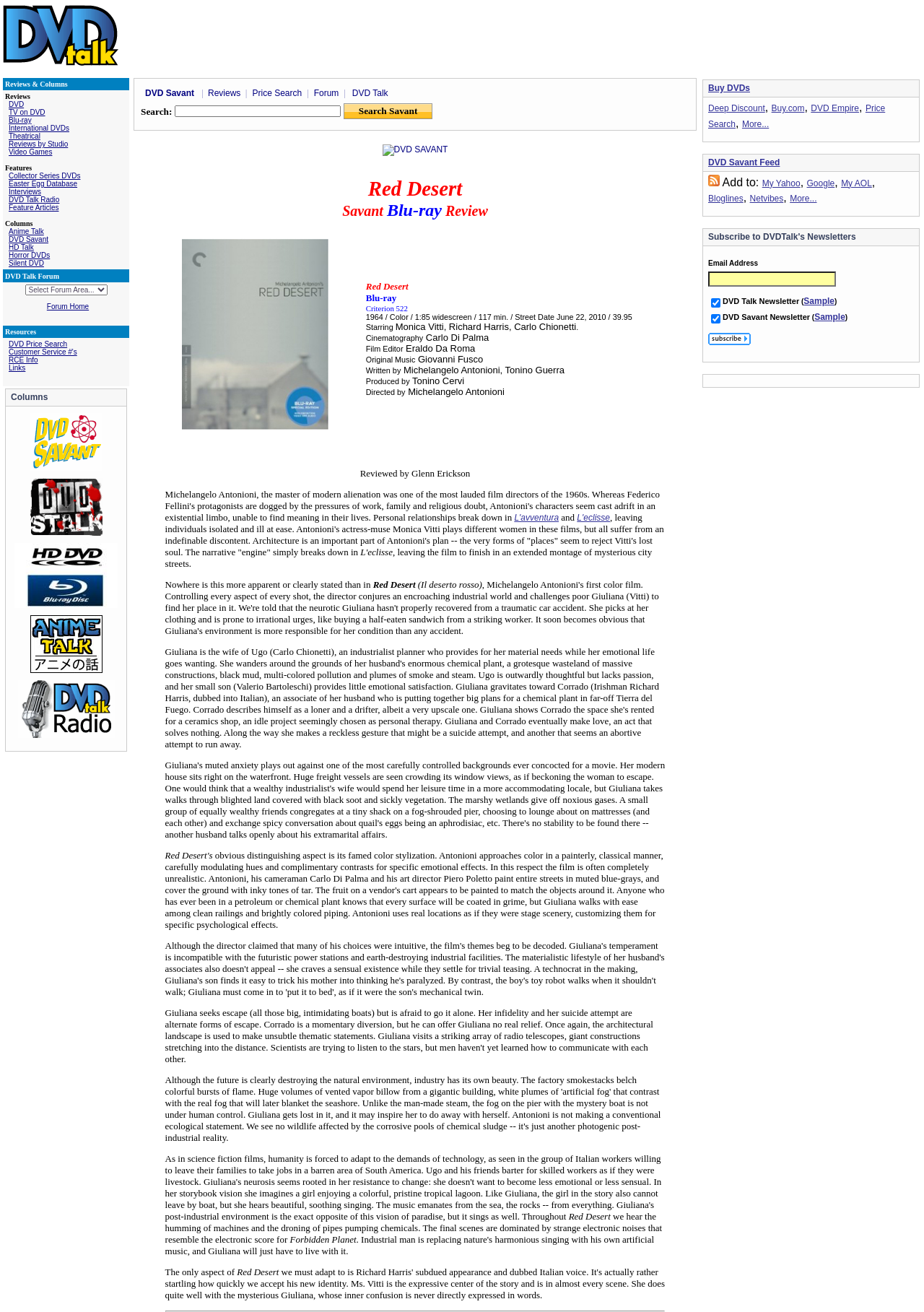Provide the bounding box coordinates of the HTML element described by the text: "parent_node: Email Address name="email"". The coordinates should be in the format [left, top, right, bottom] with values between 0 and 1.

[0.766, 0.207, 0.905, 0.218]